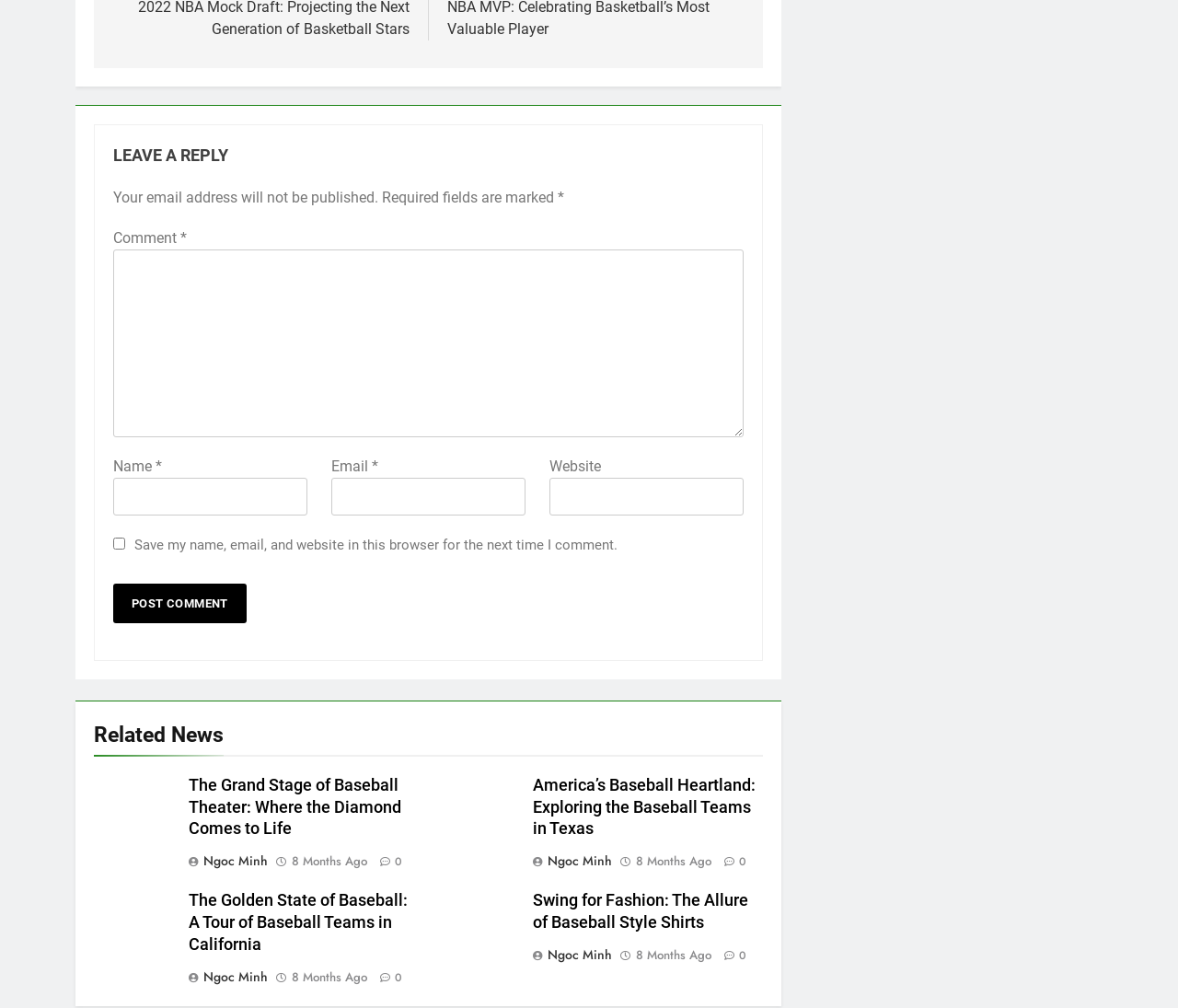Please indicate the bounding box coordinates for the clickable area to complete the following task: "Read related news". The coordinates should be specified as four float numbers between 0 and 1, i.e., [left, top, right, bottom].

[0.08, 0.714, 0.648, 0.75]